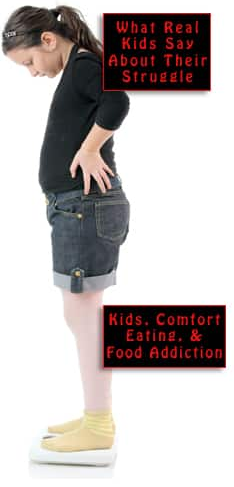Provide a brief response to the question below using a single word or phrase: 
What is the topic of the bold text boxes?

Weight issues and food addiction